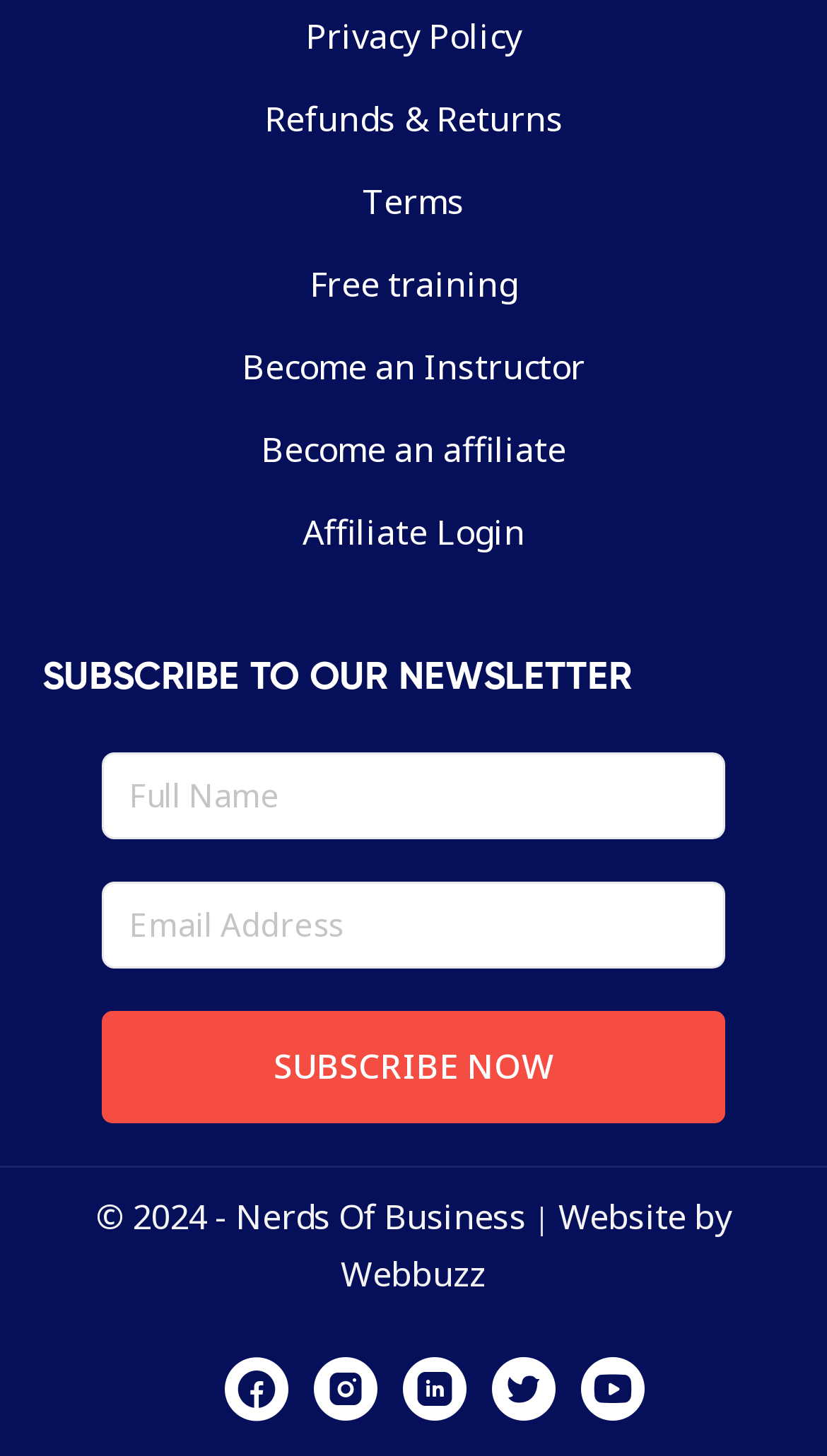Identify the bounding box for the UI element described as: "Terms". Ensure the coordinates are four float numbers between 0 and 1, formatted as [left, top, right, bottom].

[0.438, 0.123, 0.562, 0.155]